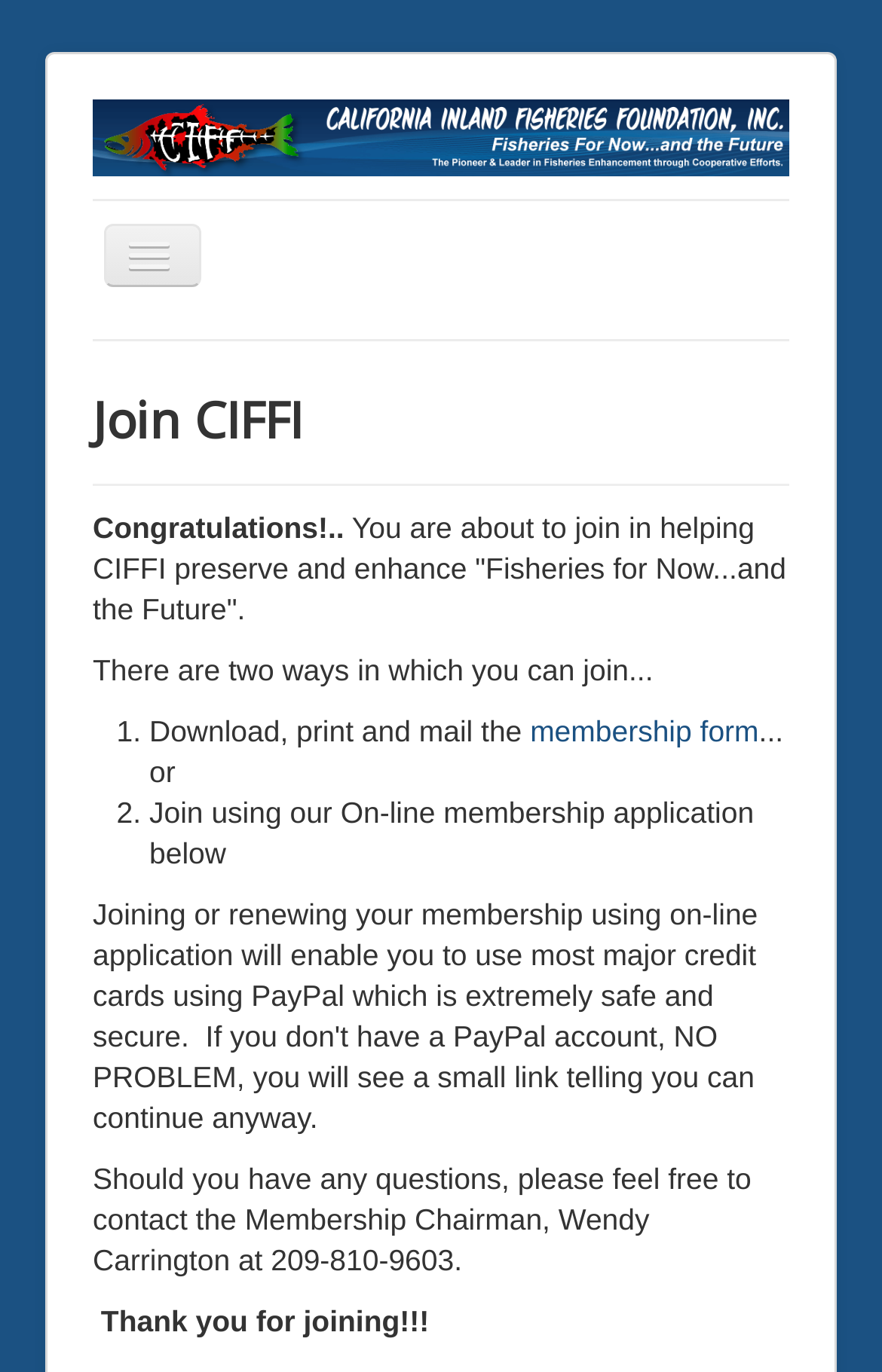Determine the bounding box coordinates of the region to click in order to accomplish the following instruction: "Explore the CIFFI Store". Provide the coordinates as four float numbers between 0 and 1, specifically [left, top, right, bottom].

[0.105, 0.466, 0.895, 0.518]